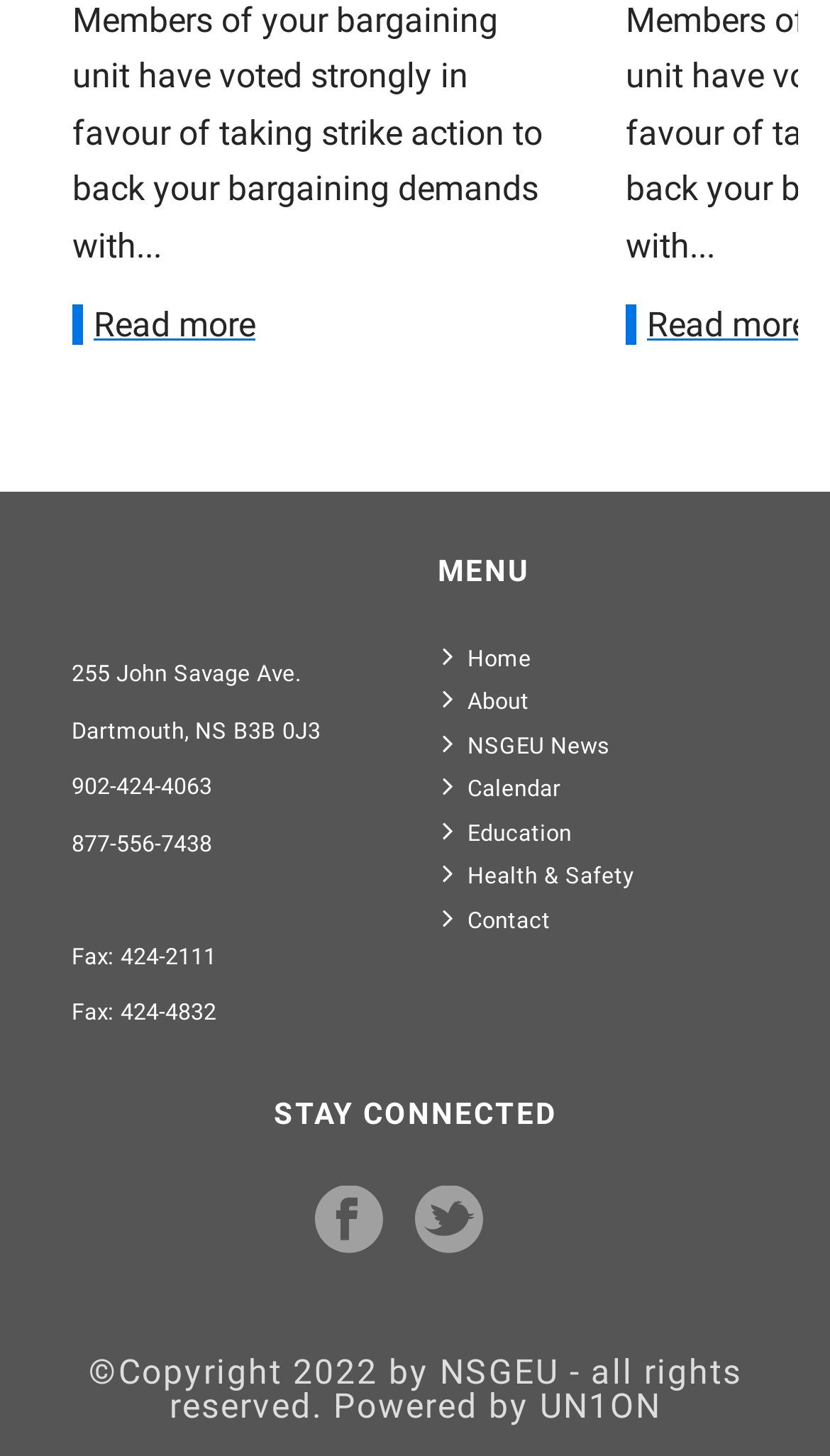Please specify the bounding box coordinates of the clickable region to carry out the following instruction: "Connect with NLM". The coordinates should be four float numbers between 0 and 1, in the format [left, top, right, bottom].

None